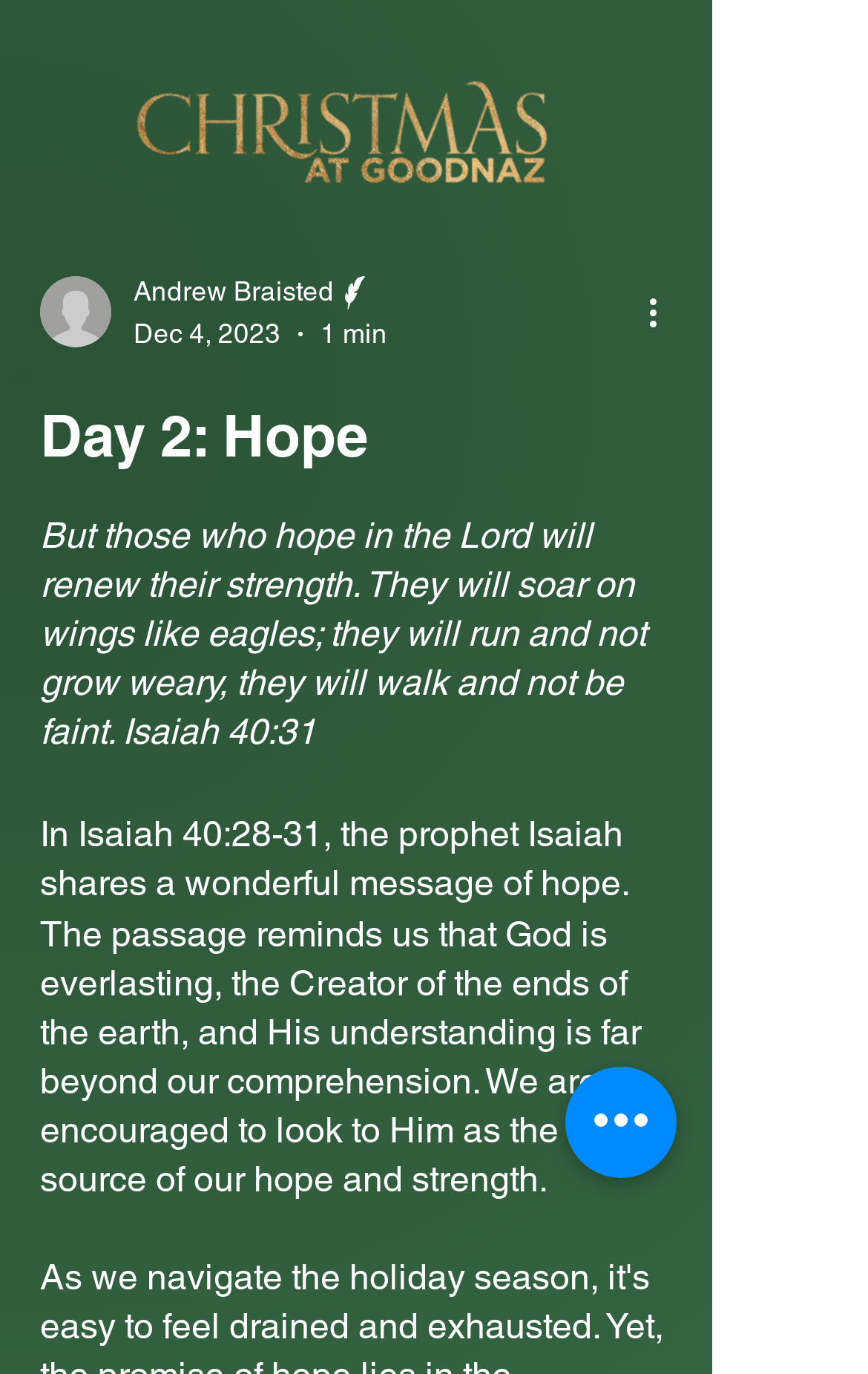Elaborate on the information and visuals displayed on the webpage.

The webpage is about a daily devotional, specifically "Day 2: Hope". At the top left, there is a Christmas logo image, accompanied by the writer's picture and name, Andrew Braisted, with his title "Writer" next to it. Below the writer's information, there is a date "Dec 4, 2023" and a duration "1 min". 

On the top right, there is a "More actions" button with an icon. Below the writer's information, there is a heading "Day 2: Hope" in a larger font. The main content of the webpage is a biblical passage from Isaiah 40:31, followed by a paragraph explaining the passage. The passage reminds us that God is everlasting, the Creator of the ends of the earth, and His understanding is far beyond our comprehension. 

At the bottom of the page, there is a "Quick actions" button. Overall, the webpage has a simple layout with a focus on the devotional content.